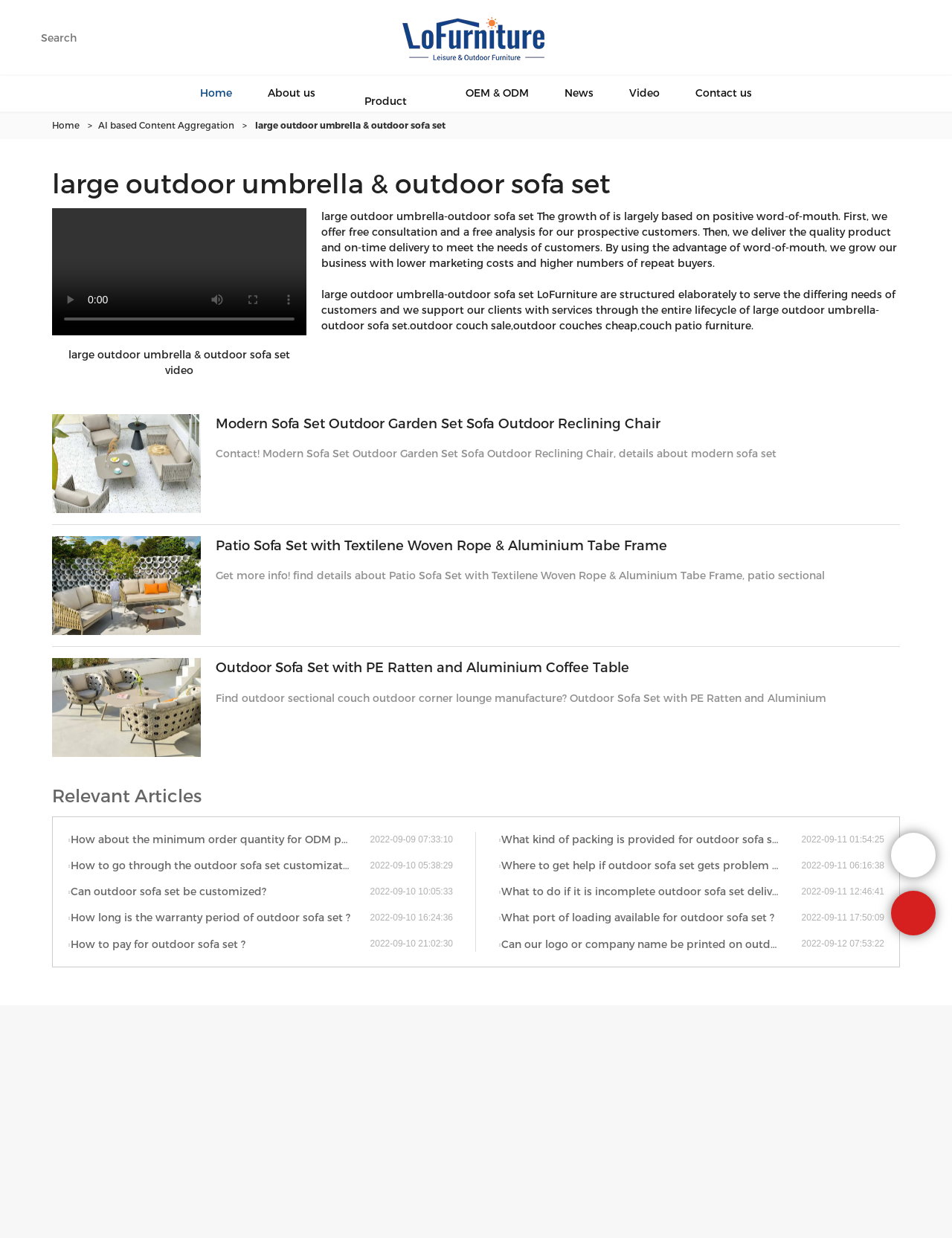Bounding box coordinates are specified in the format (top-left x, top-left y, bottom-right x, bottom-right y). All values are floating point numbers bounded between 0 and 1. Please provide the bounding box coordinate of the region this sentence describes: OEM & ODM

[0.457, 0.06, 0.561, 0.09]